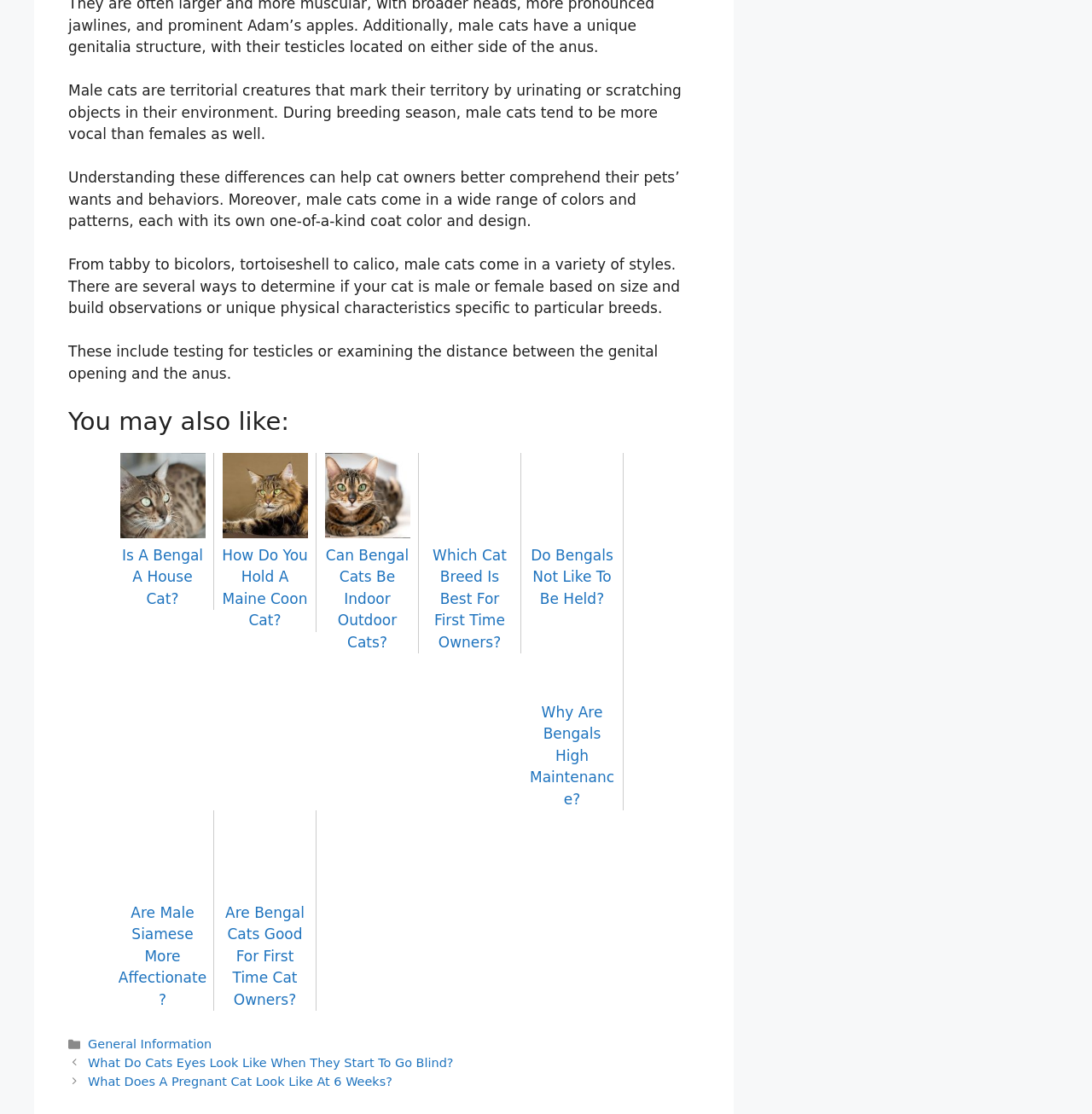What is the purpose of the 'You may also like' section?
Refer to the screenshot and answer in one word or phrase.

To suggest related articles